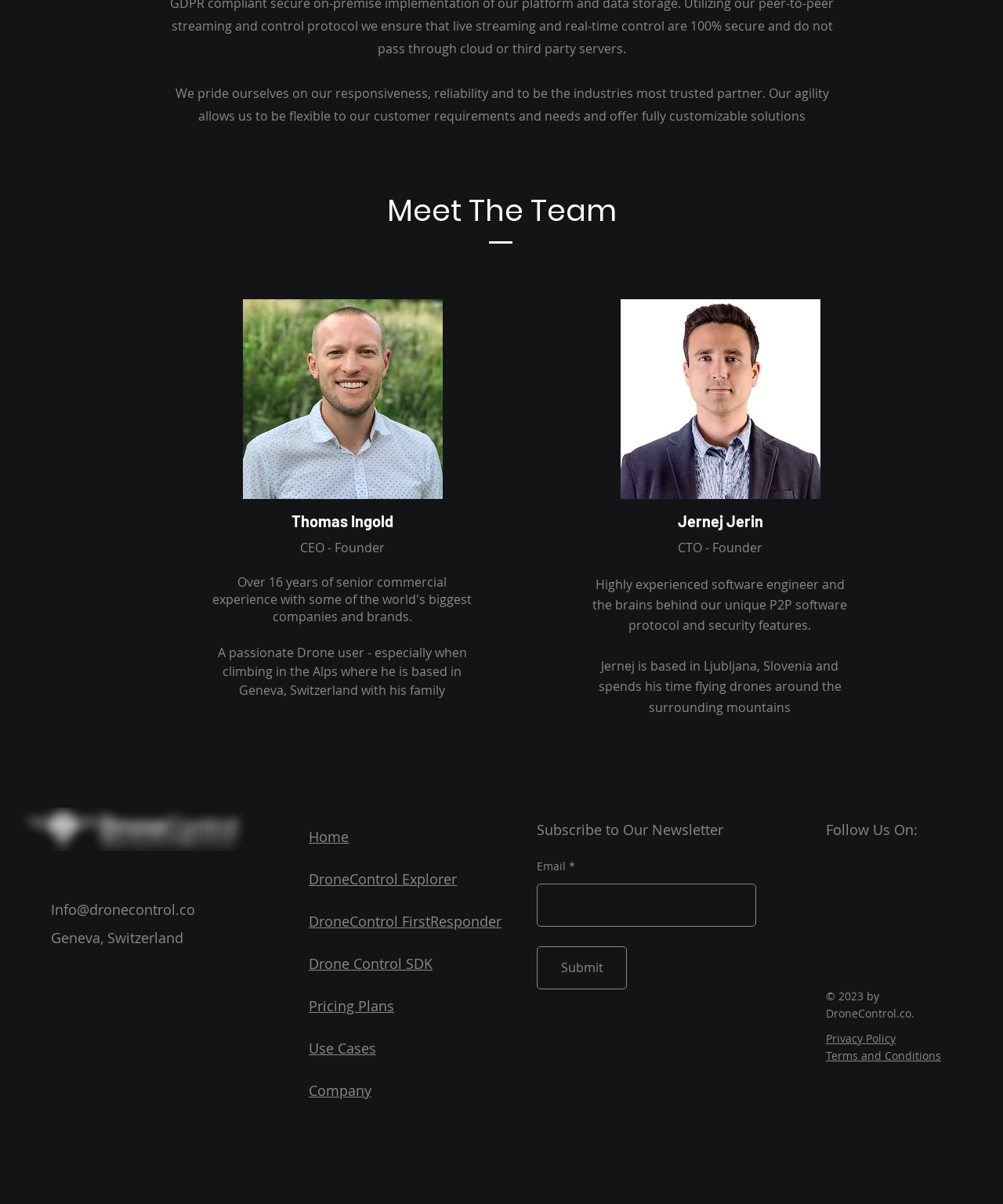Identify the bounding box coordinates of the clickable region to carry out the given instruction: "Enter email address in the 'Email' field".

[0.535, 0.734, 0.754, 0.77]